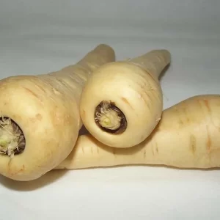Provide a comprehensive description of the image.

This image showcases three close-up views of parsnip fruits, highlighting their smooth, pale cream-colored skin and distinct tapered ends. Parsnips, a root vegetable related to carrots, are known for their sweet, nutty flavor, especially when harvested after the first frost. The image is part of the product display for "Halflong Parsnip seeds," emphasizing their suitability for home gardening. With their rich nutrient profile, parsnips are not only a flavorful addition to various dishes but also an excellent source of vitamins and minerals.